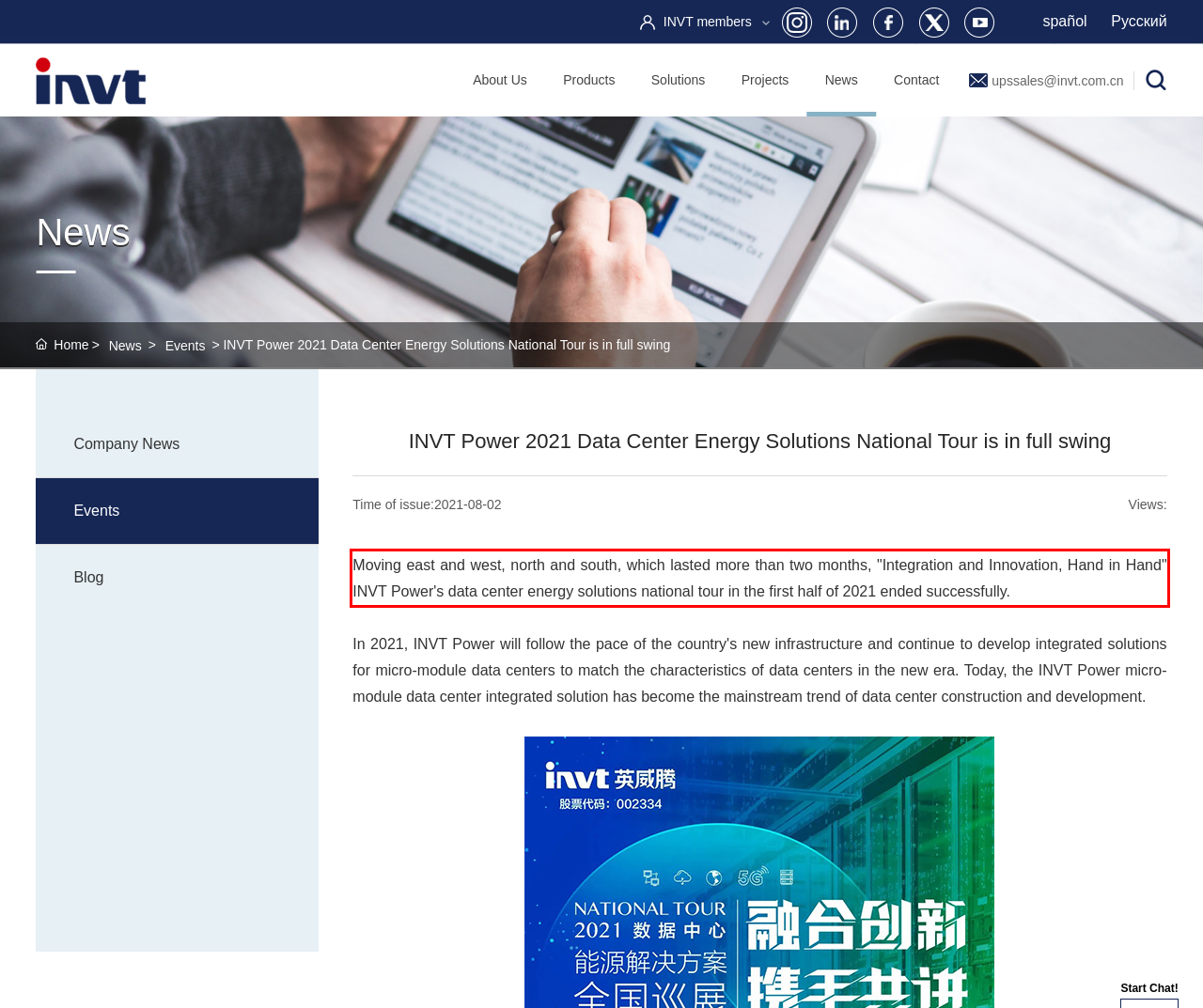Locate the red bounding box in the provided webpage screenshot and use OCR to determine the text content inside it.

Moving east and west, north and south, which lasted more than two months, "Integration and Innovation, Hand in Hand" INVT Power's data center energy solutions national tour in the first half of 2021 ended successfully.